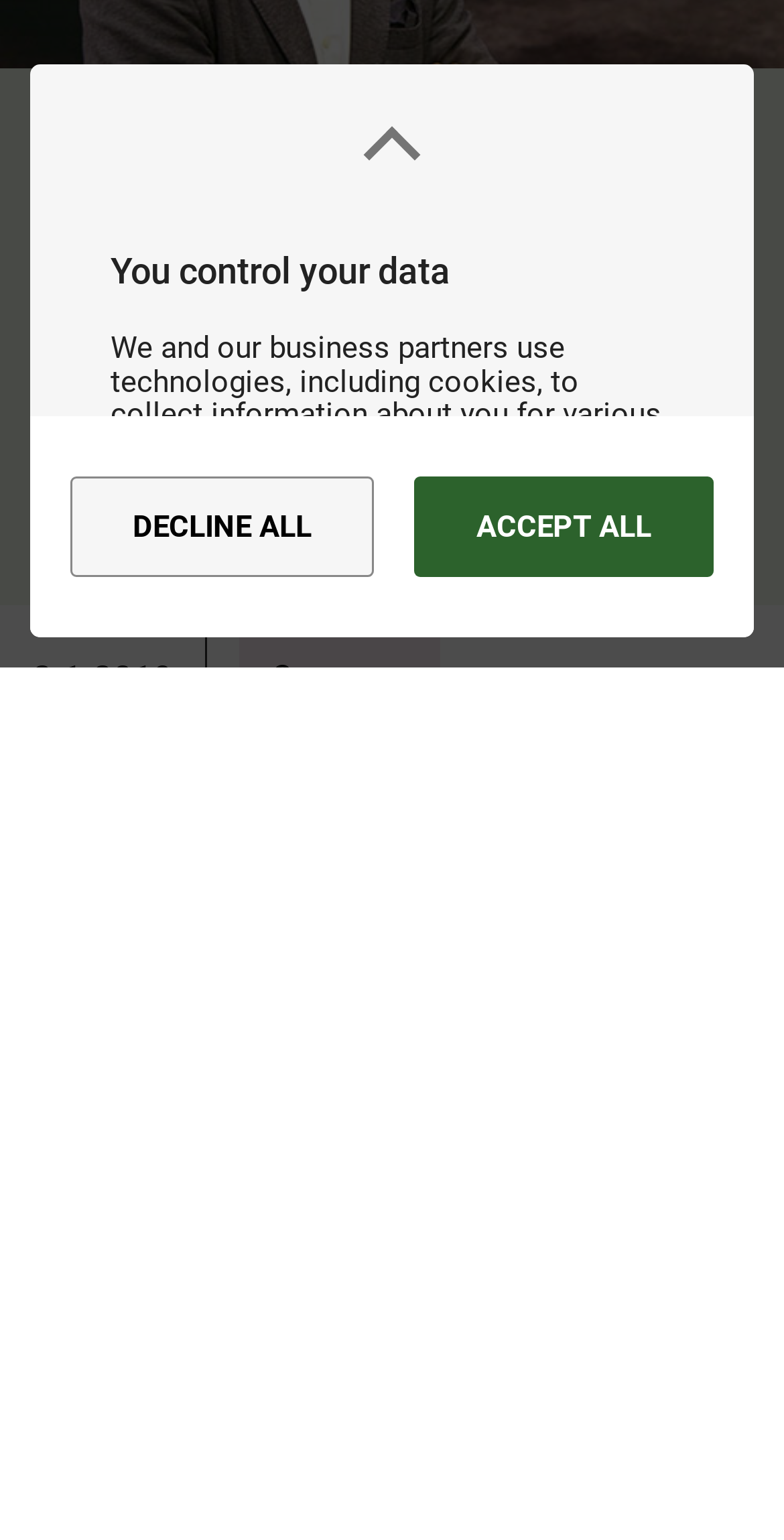From the screenshot, find the bounding box of the UI element matching this description: "Dec »". Supply the bounding box coordinates in the form [left, top, right, bottom], each a float between 0 and 1.

None